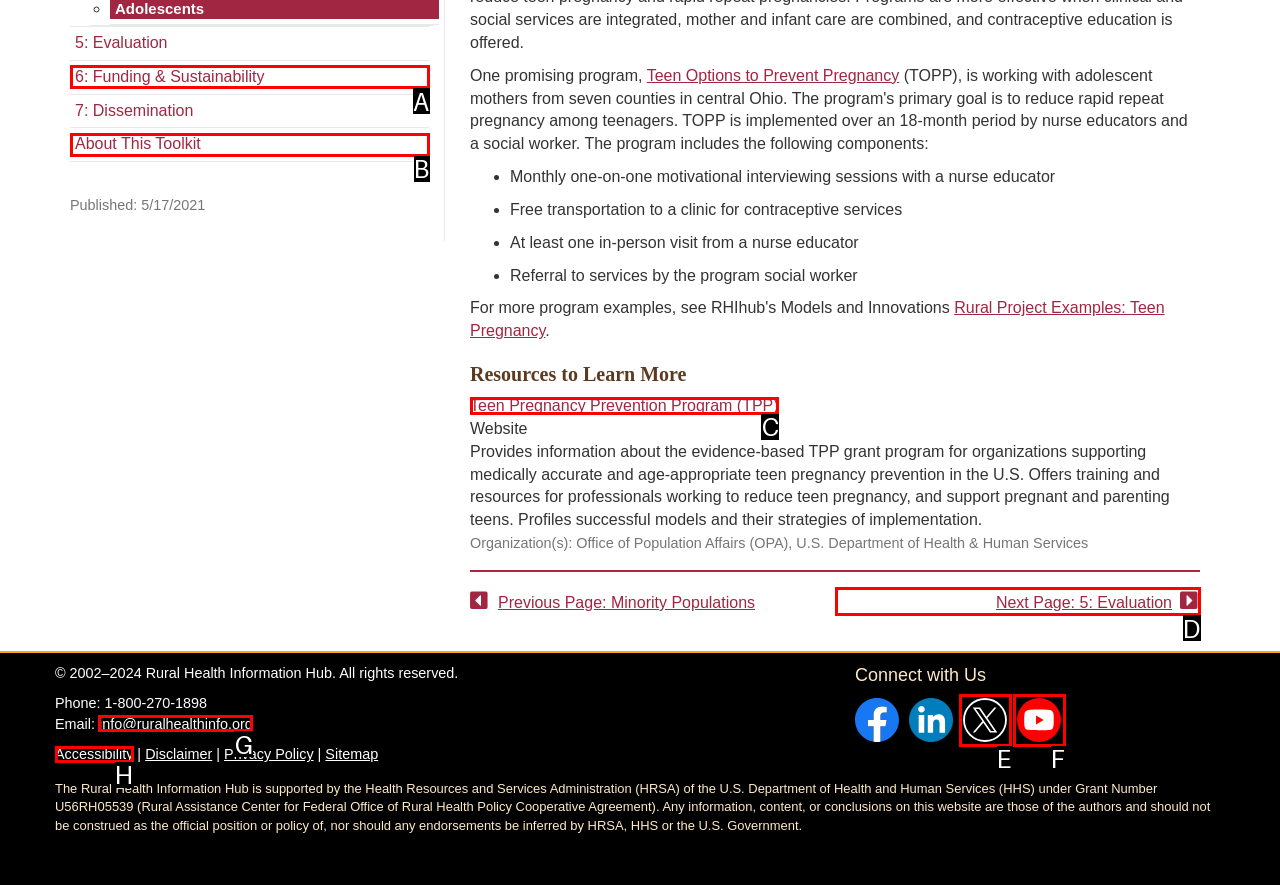Find the HTML element that suits the description: 6: Funding & Sustainability
Indicate your answer with the letter of the matching option from the choices provided.

A